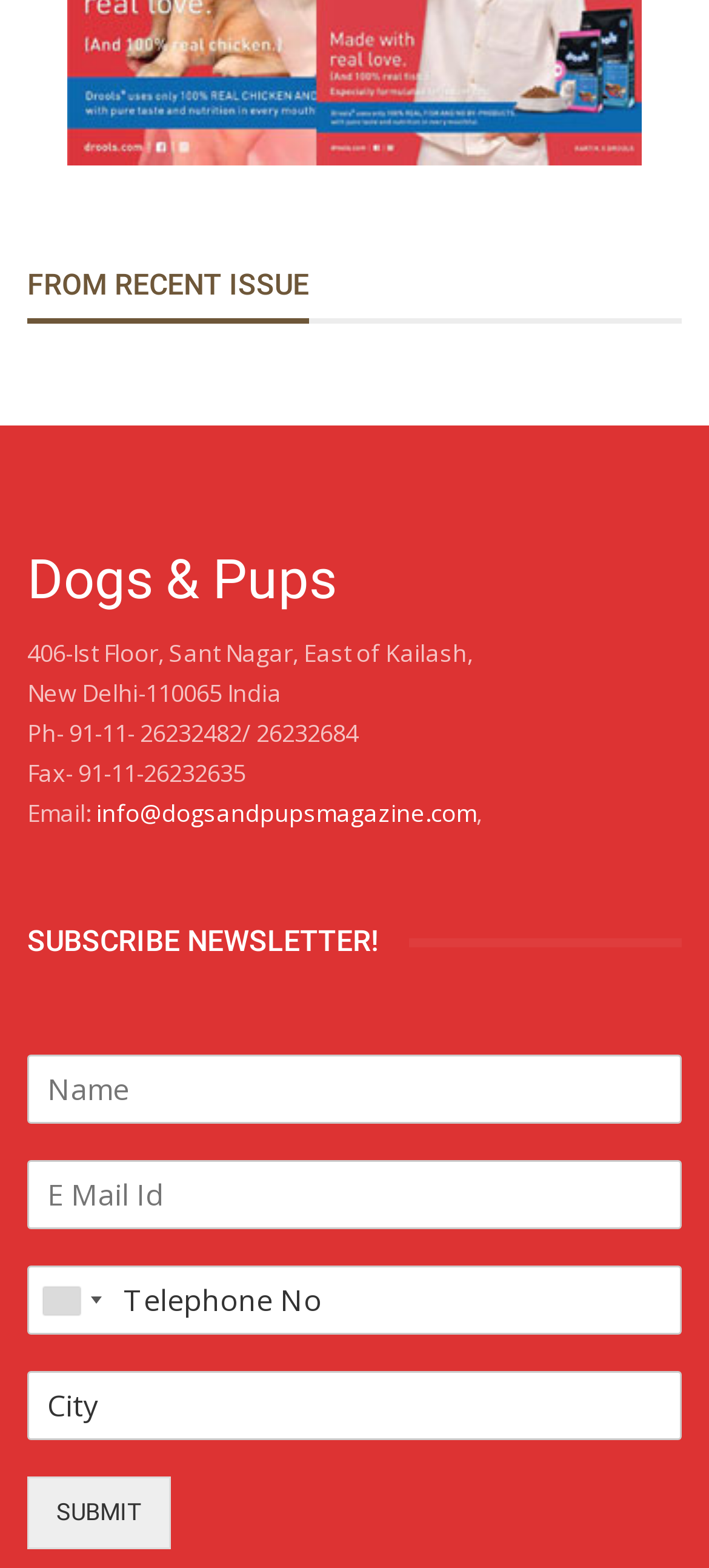What is the phone number of the contact information?
Relying on the image, give a concise answer in one word or a brief phrase.

91-11-26232482/26232684